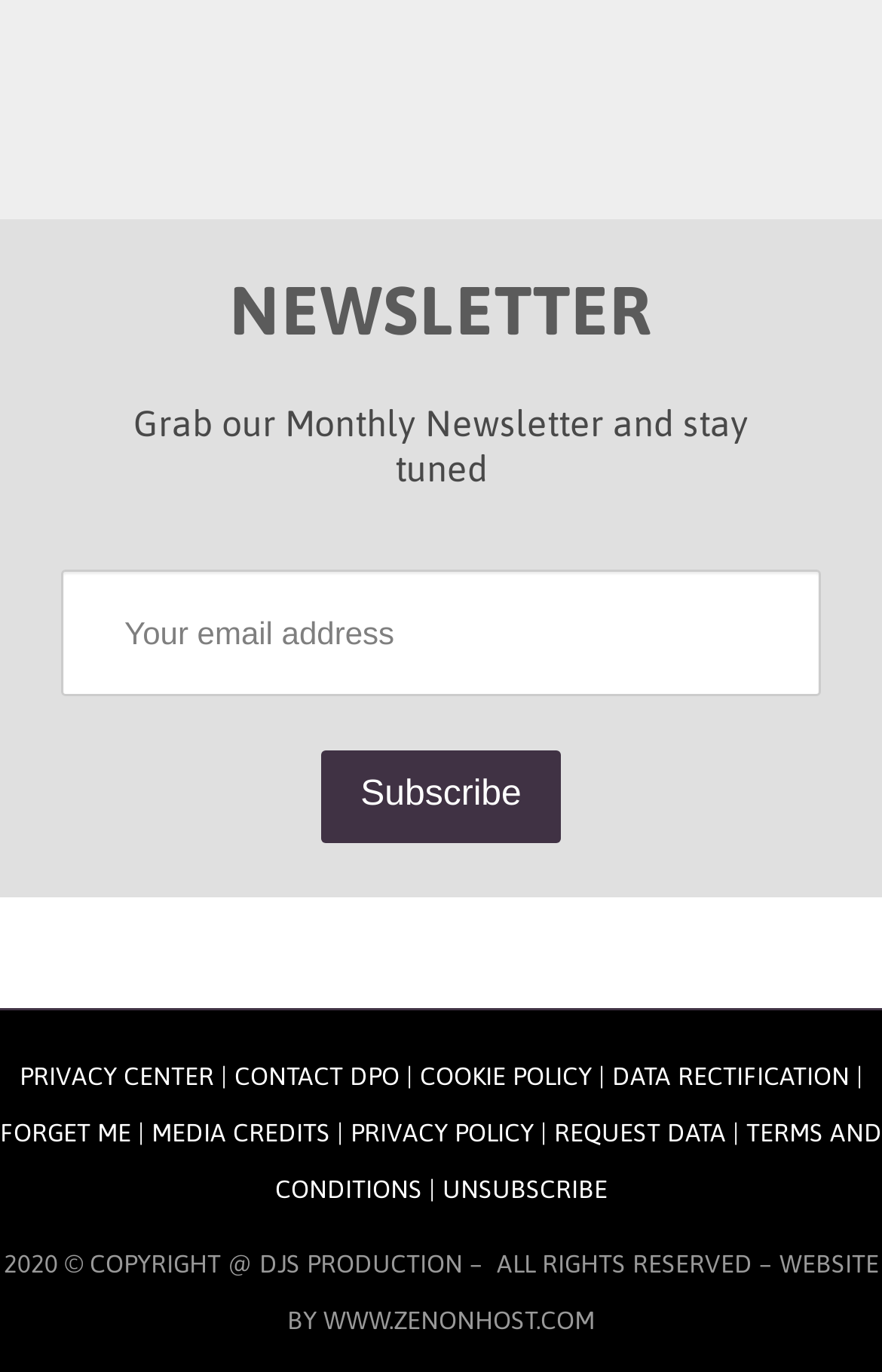Refer to the image and provide an in-depth answer to the question: 
What is the function of the 'Subscribe' button?

The 'Subscribe' button is located next to the textbox labeled 'Your email address', suggesting that it is used to submit the email address and complete the subscription process.